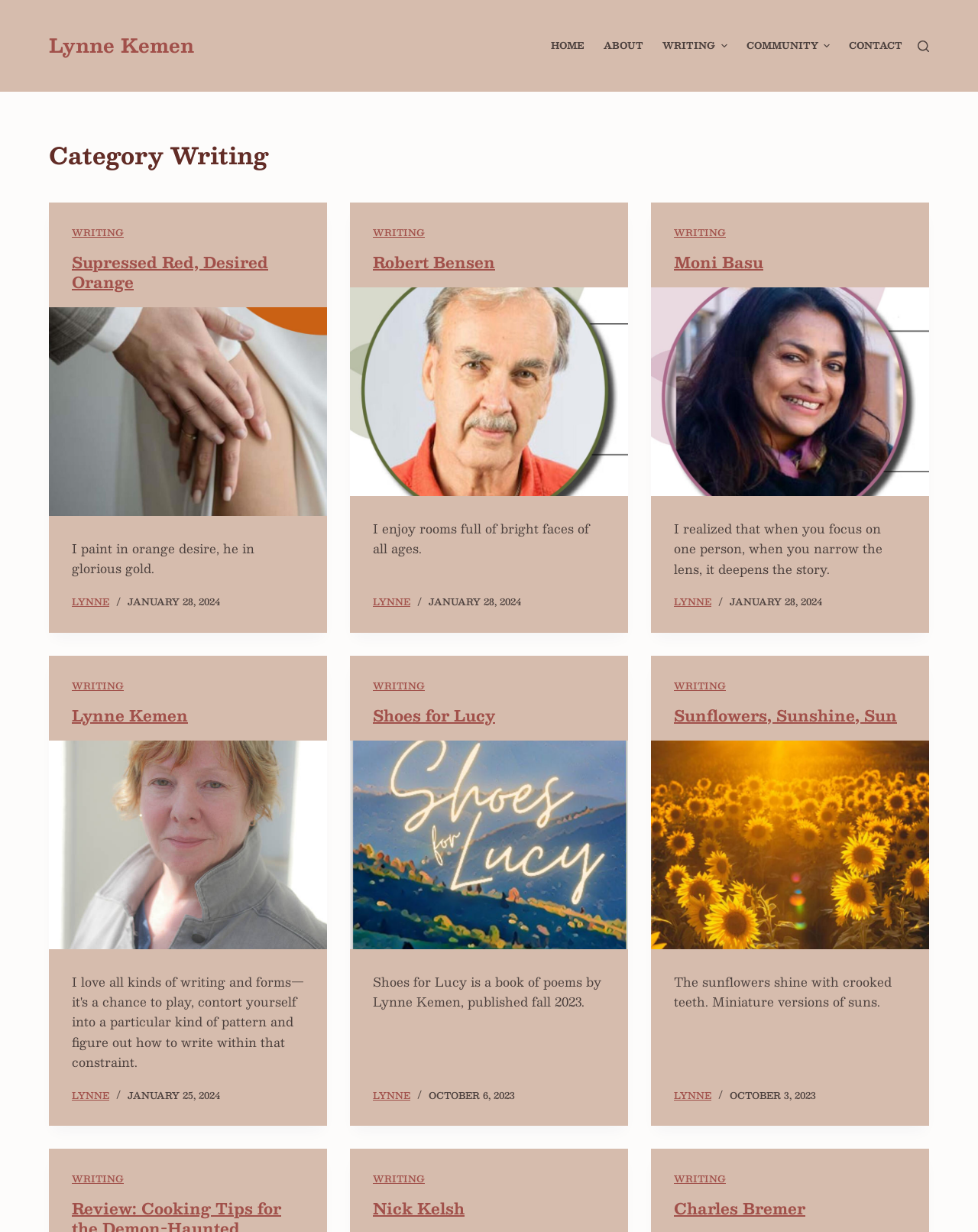Could you please study the image and provide a detailed answer to the question:
What is the name of the author of the book 'Shoes for Lucy'?

I found the answer by looking at the article with the heading 'Shoes for Lucy' and saw that it mentioned 'a book of poems by Lynne Kemen, published fall 2023'.